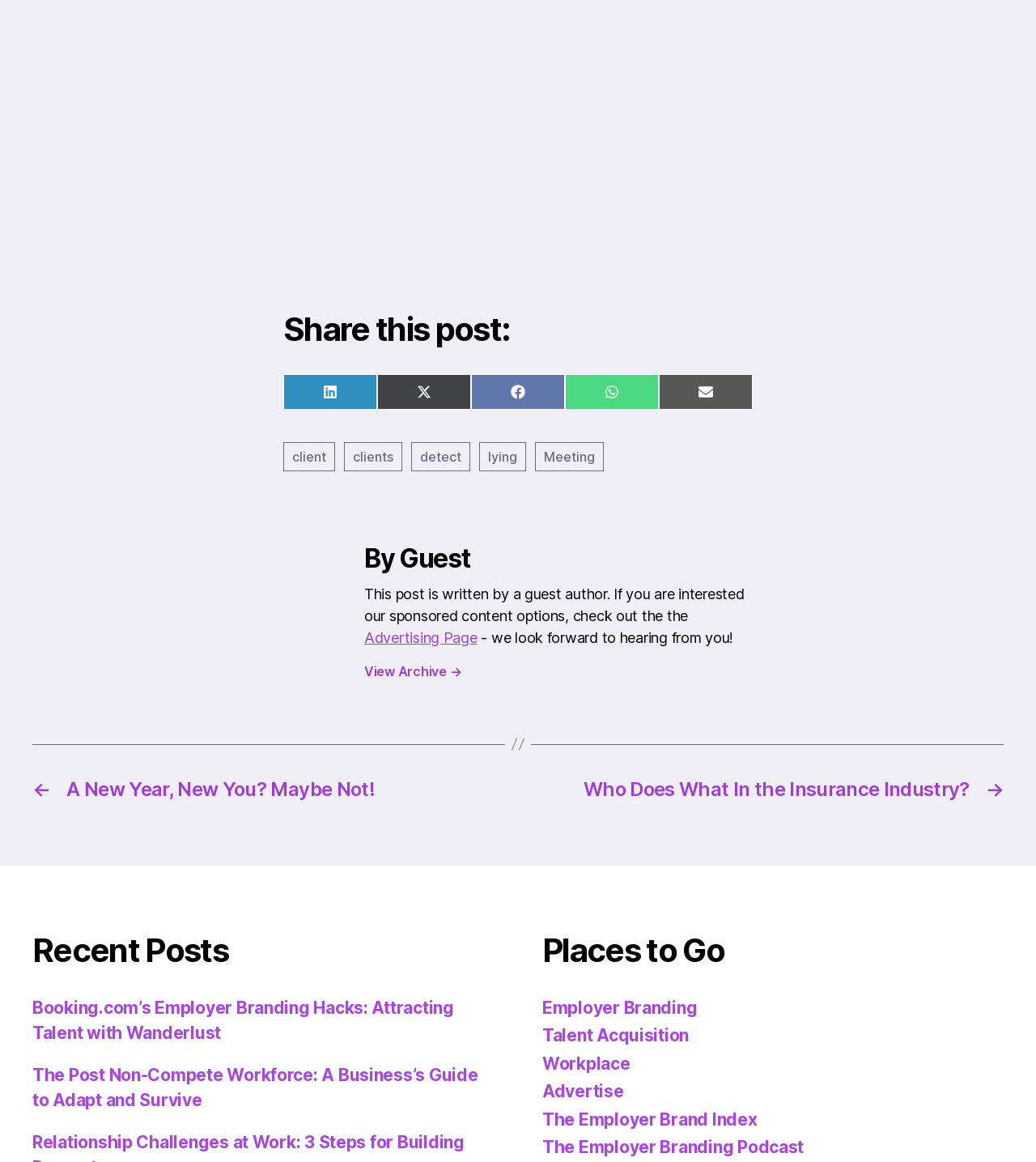Provide your answer in one word or a succinct phrase for the question: 
What is the purpose of the 'View Archive' link?

View past posts